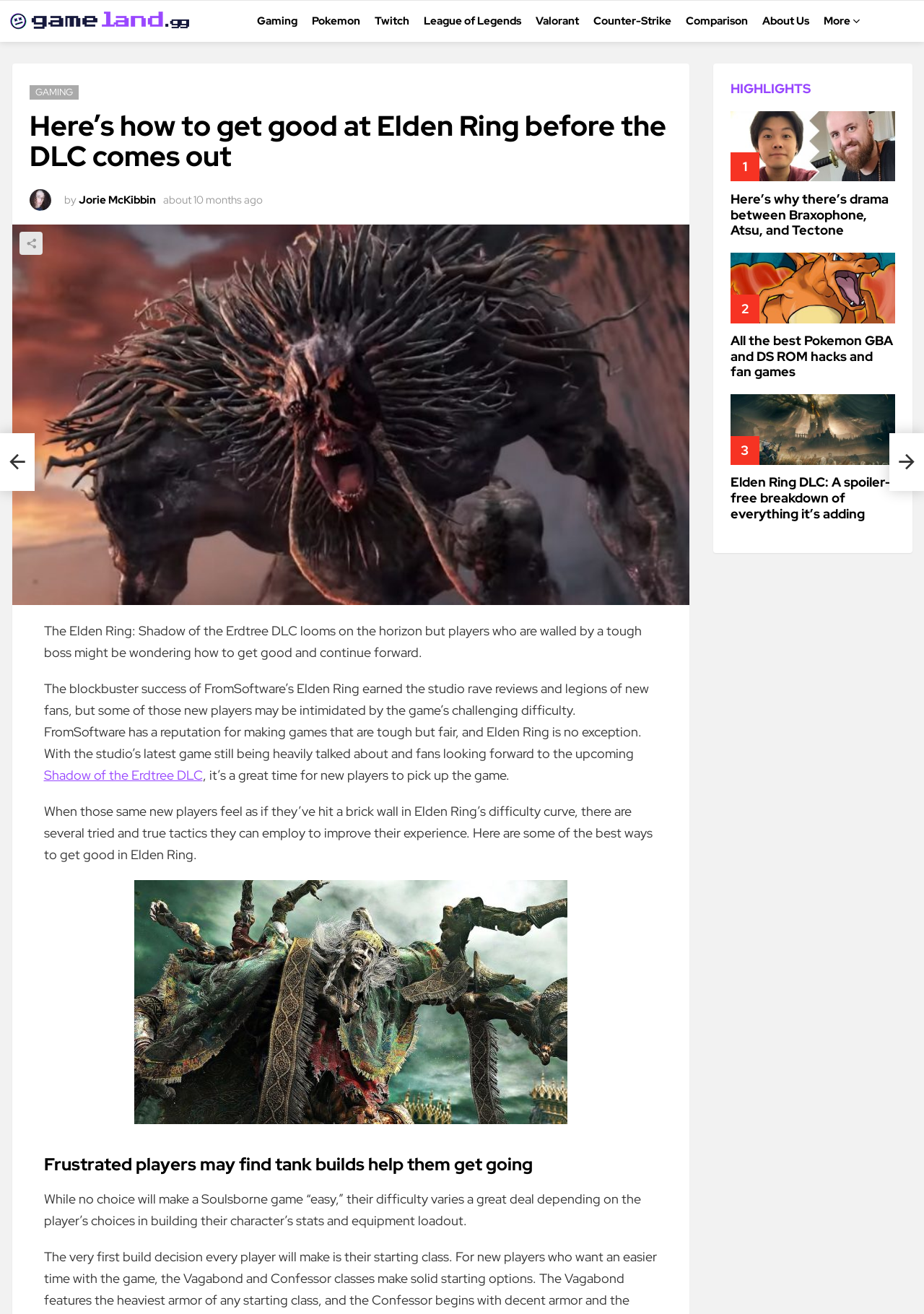Could you find the bounding box coordinates of the clickable area to complete this instruction: "Check the 'Workshops & Classes' page"?

None